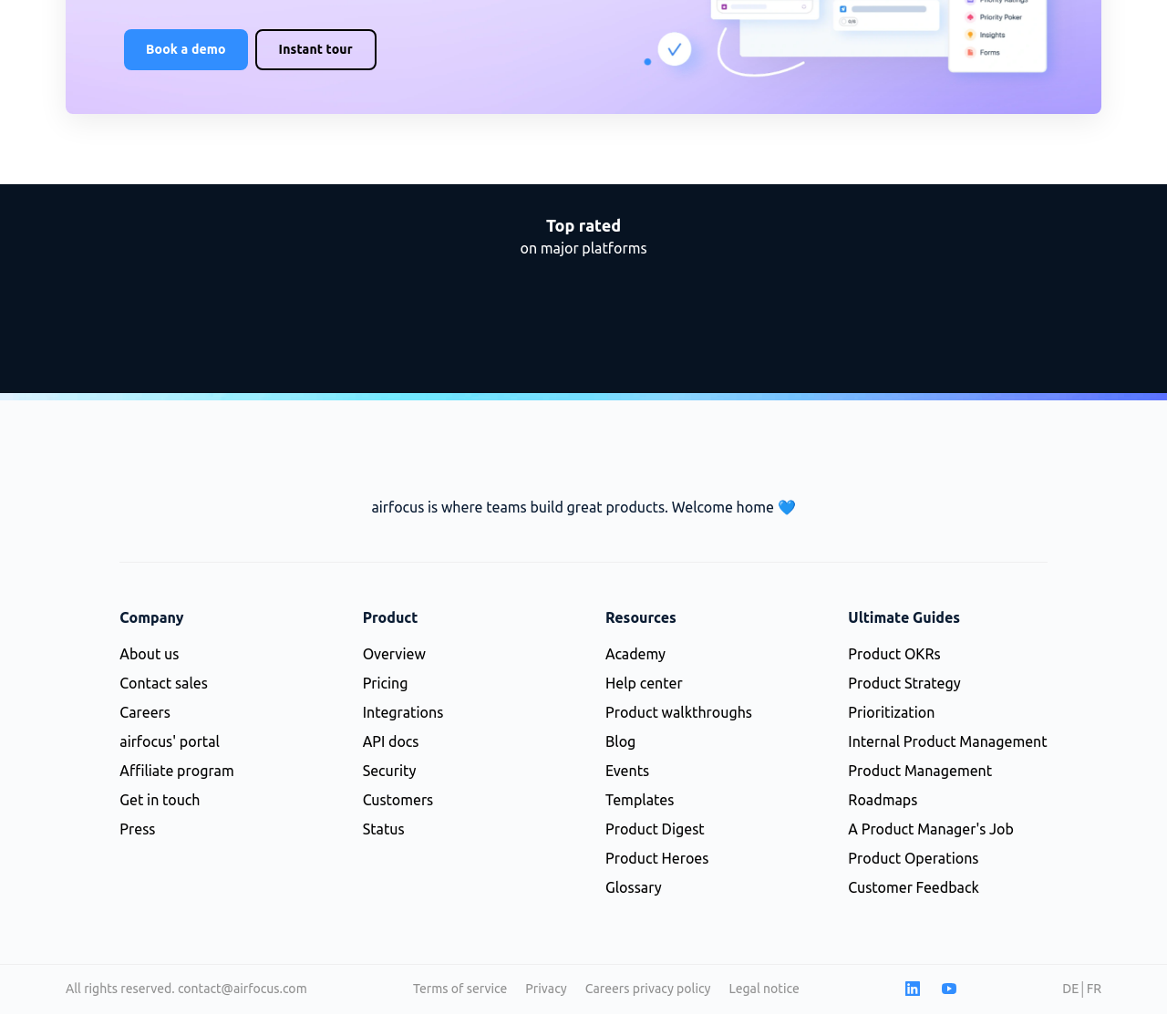Please predict the bounding box coordinates of the element's region where a click is necessary to complete the following instruction: "Contact sales". The coordinates should be represented by four float numbers between 0 and 1, i.e., [left, top, right, bottom].

[0.103, 0.651, 0.178, 0.667]